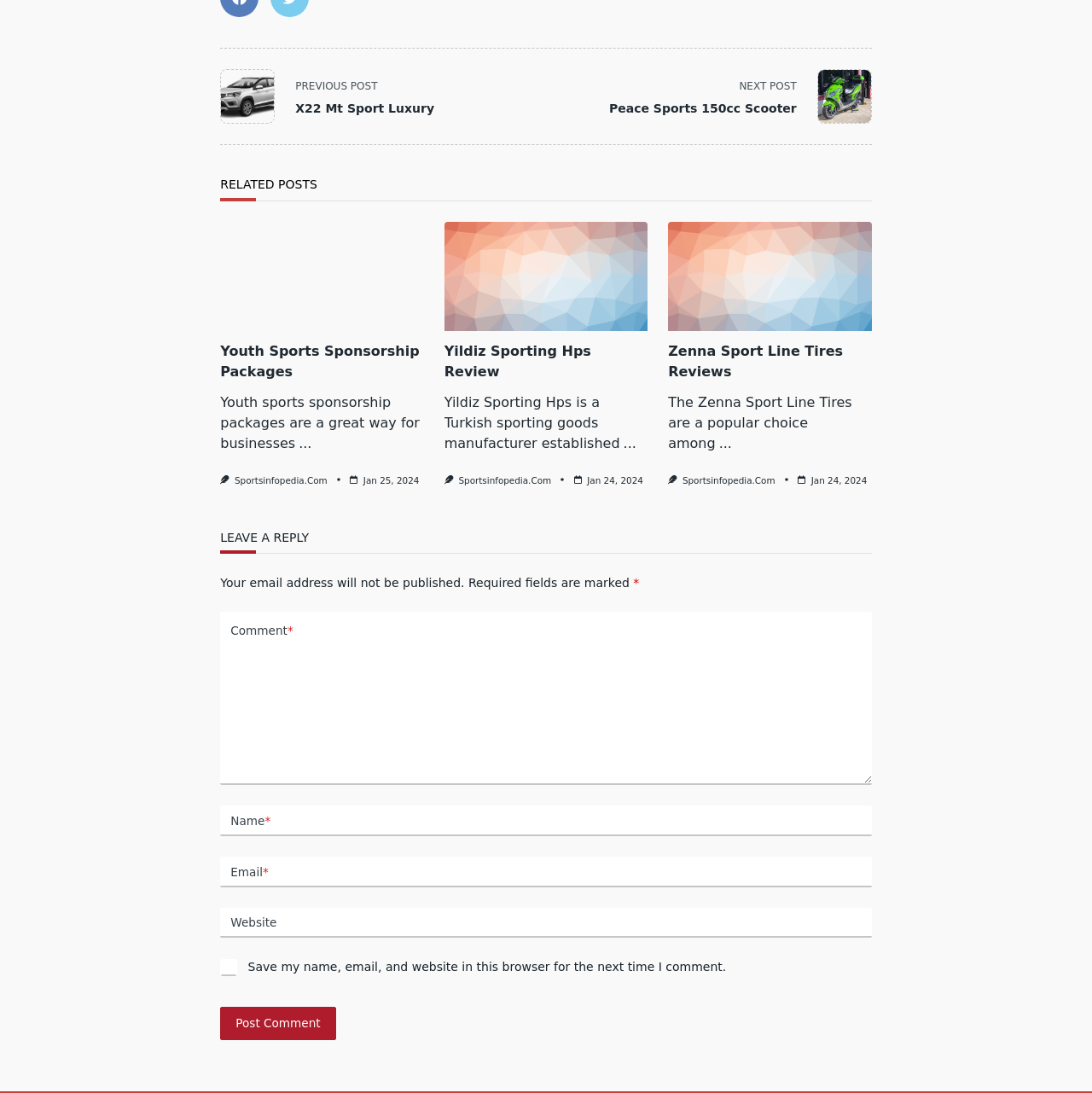Answer in one word or a short phrase: 
What is the purpose of the 'Save my name, email, and website in this browser' checkbox?

To save user data for future comments